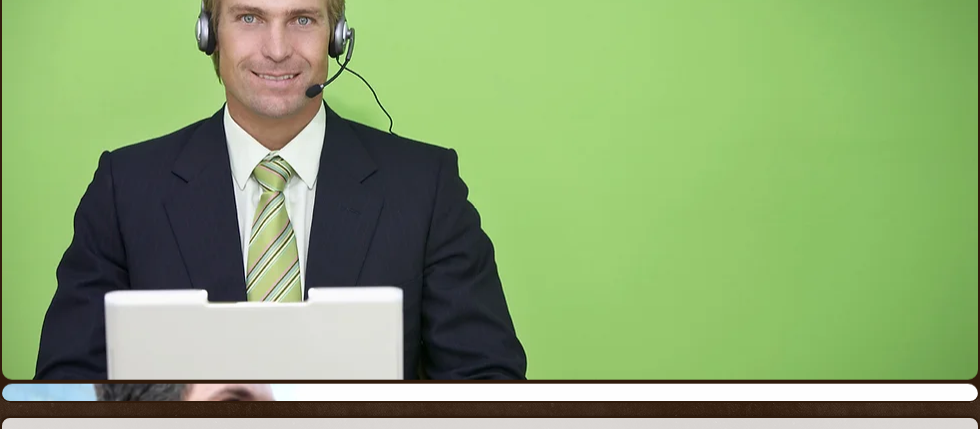What is the man using in front of him?
Answer the question in a detailed and comprehensive manner.

The man appears to be using a white laptop in front of him, which reinforces the theme of professionalism and accessibility, aligning with the concept of professional bail bond services.